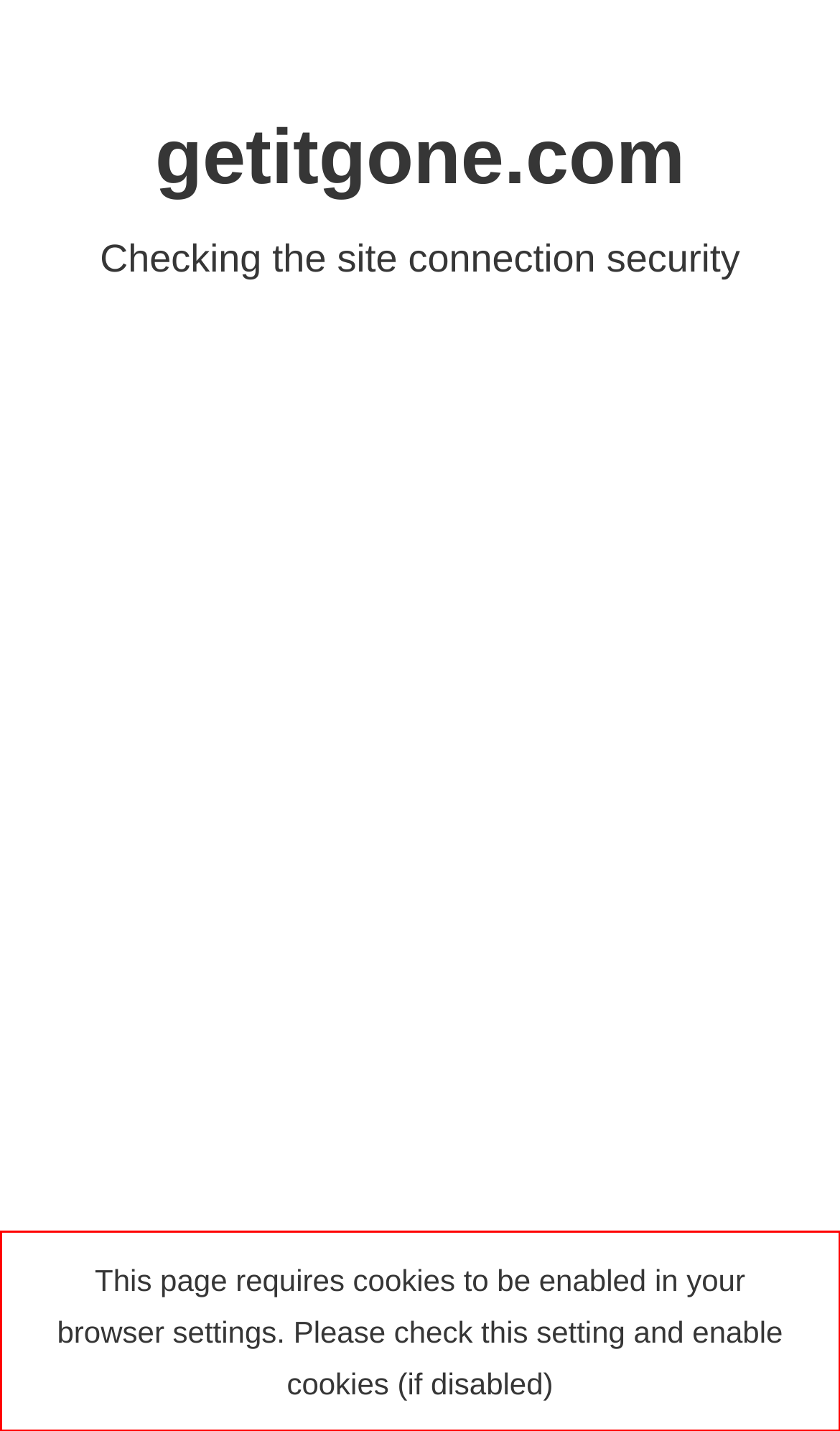View the screenshot of the webpage and identify the UI element surrounded by a red bounding box. Extract the text contained within this red bounding box.

This page requires cookies to be enabled in your browser settings. Please check this setting and enable cookies (if disabled)